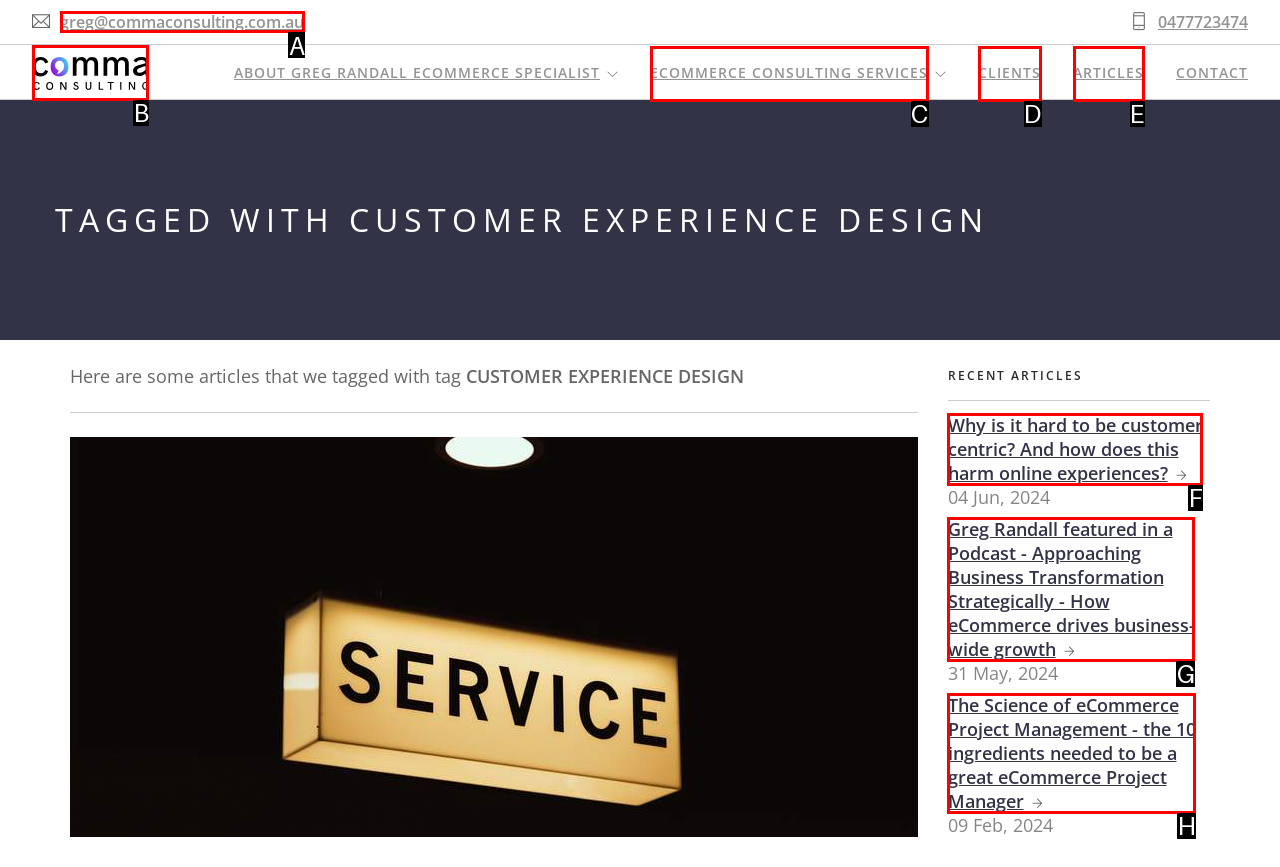Tell me which one HTML element I should click to complete the following instruction: Create an account
Answer with the option's letter from the given choices directly.

None